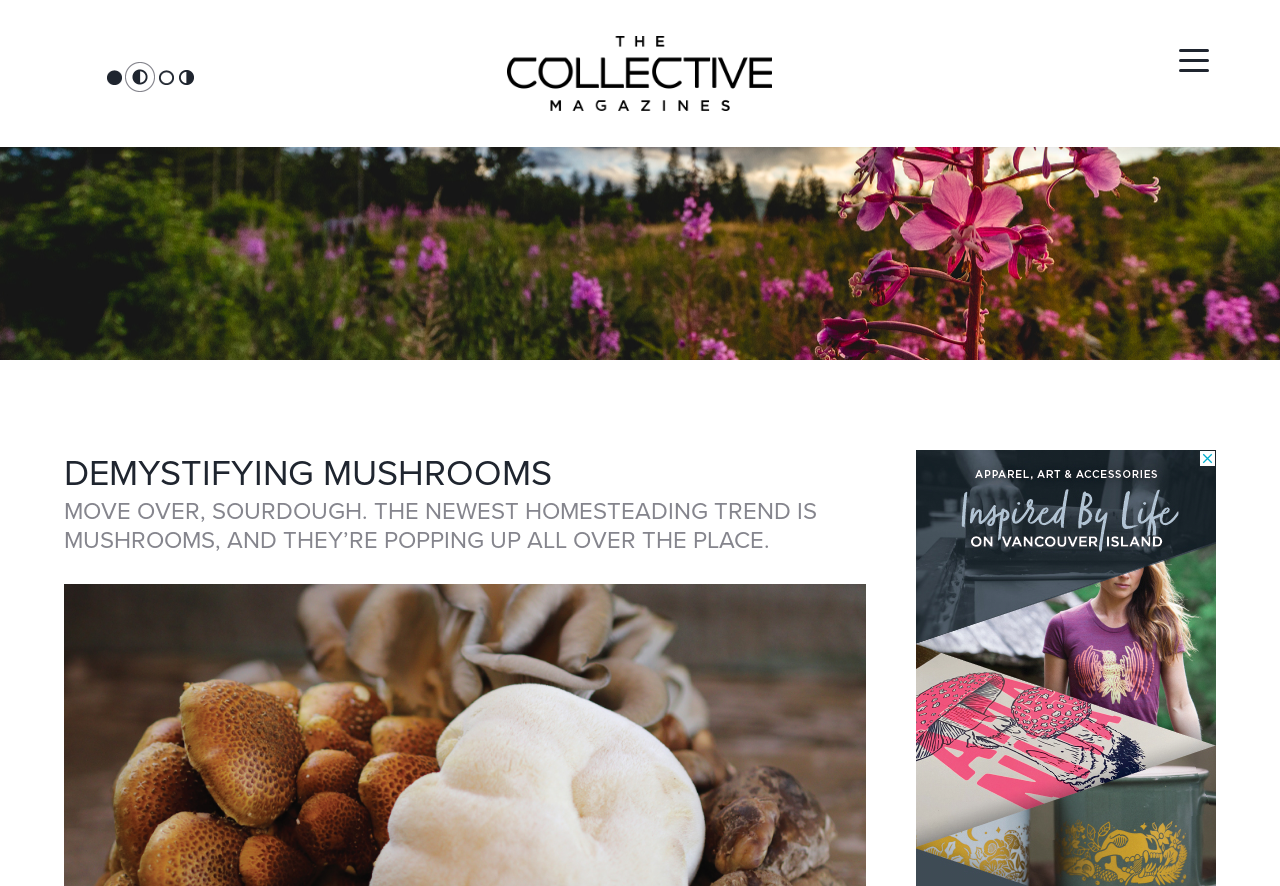Provide a one-word or short-phrase answer to the question:
How many images are at the top of the webpage?

4